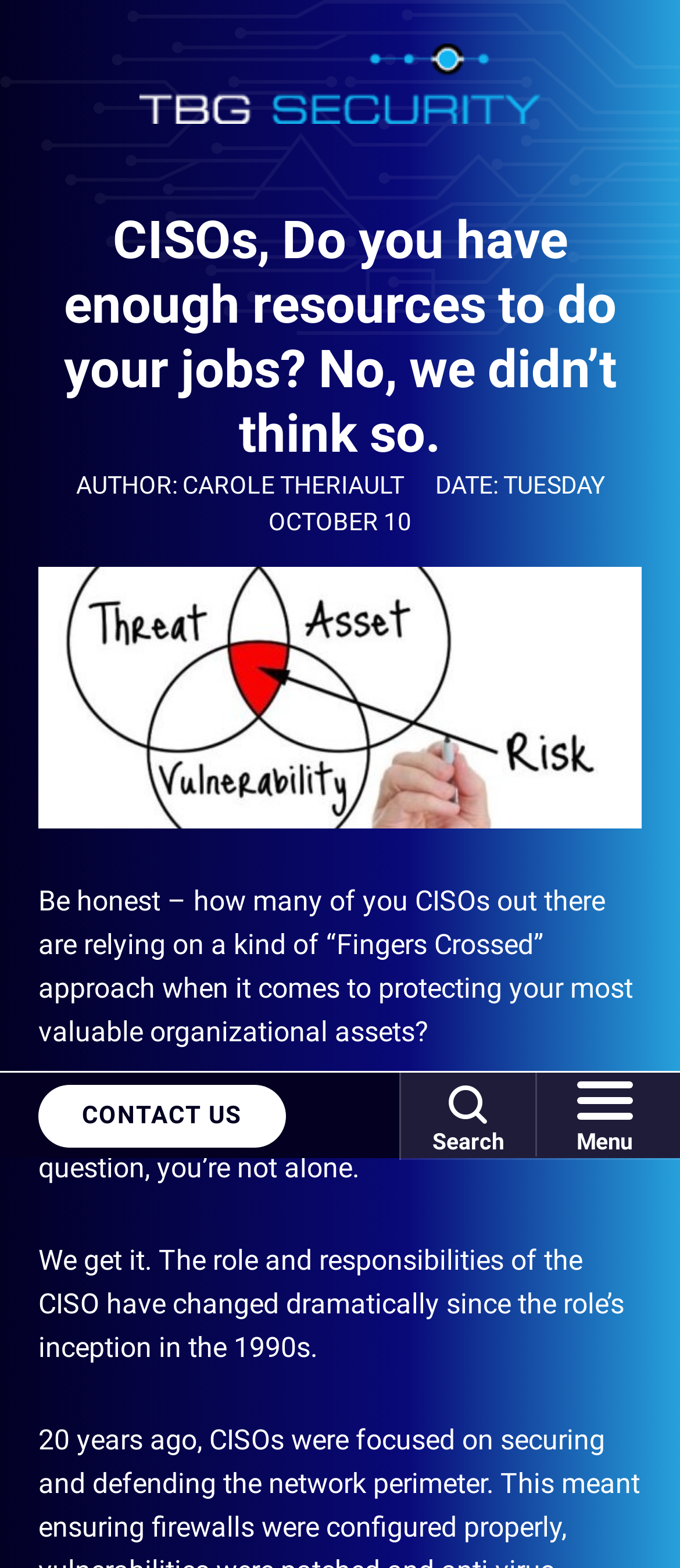Reply to the question with a brief word or phrase: What is the name of the company at the top left?

TBG Security